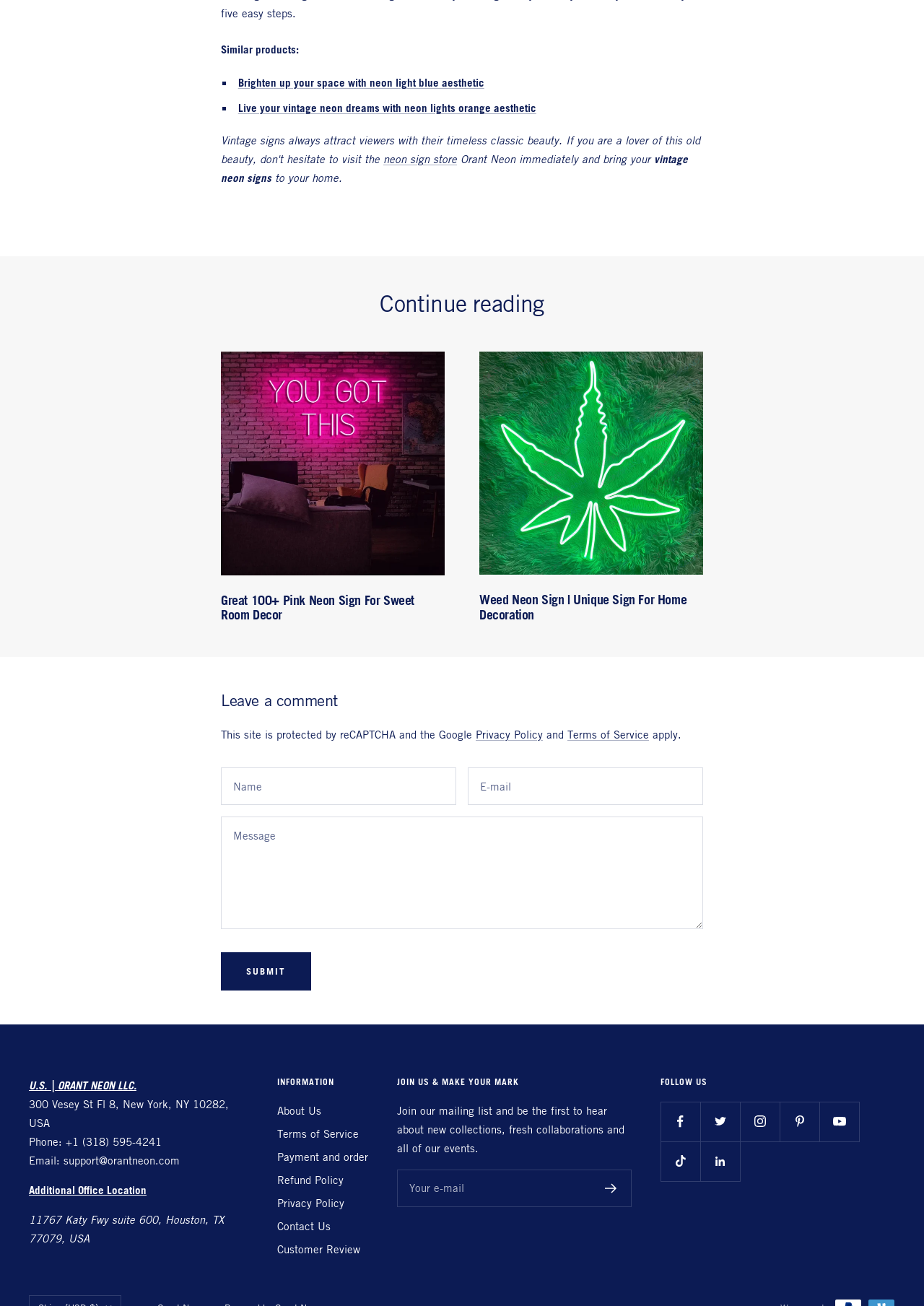Provide a short, one-word or phrase answer to the question below:
How many social media platforms are mentioned on the page?

6